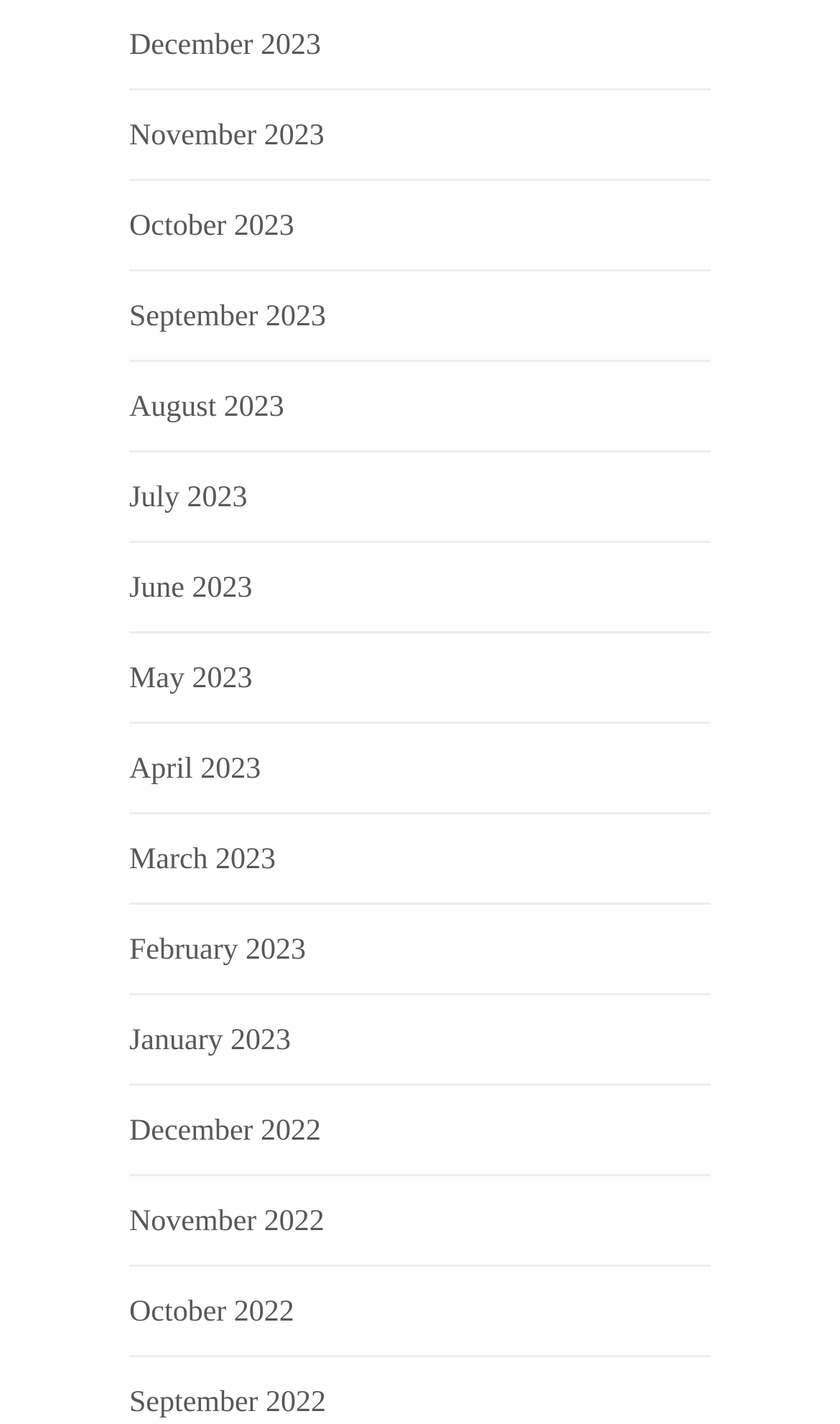What is the earliest month listed on the webpage?
Using the image as a reference, answer the question with a short word or phrase.

December 2022